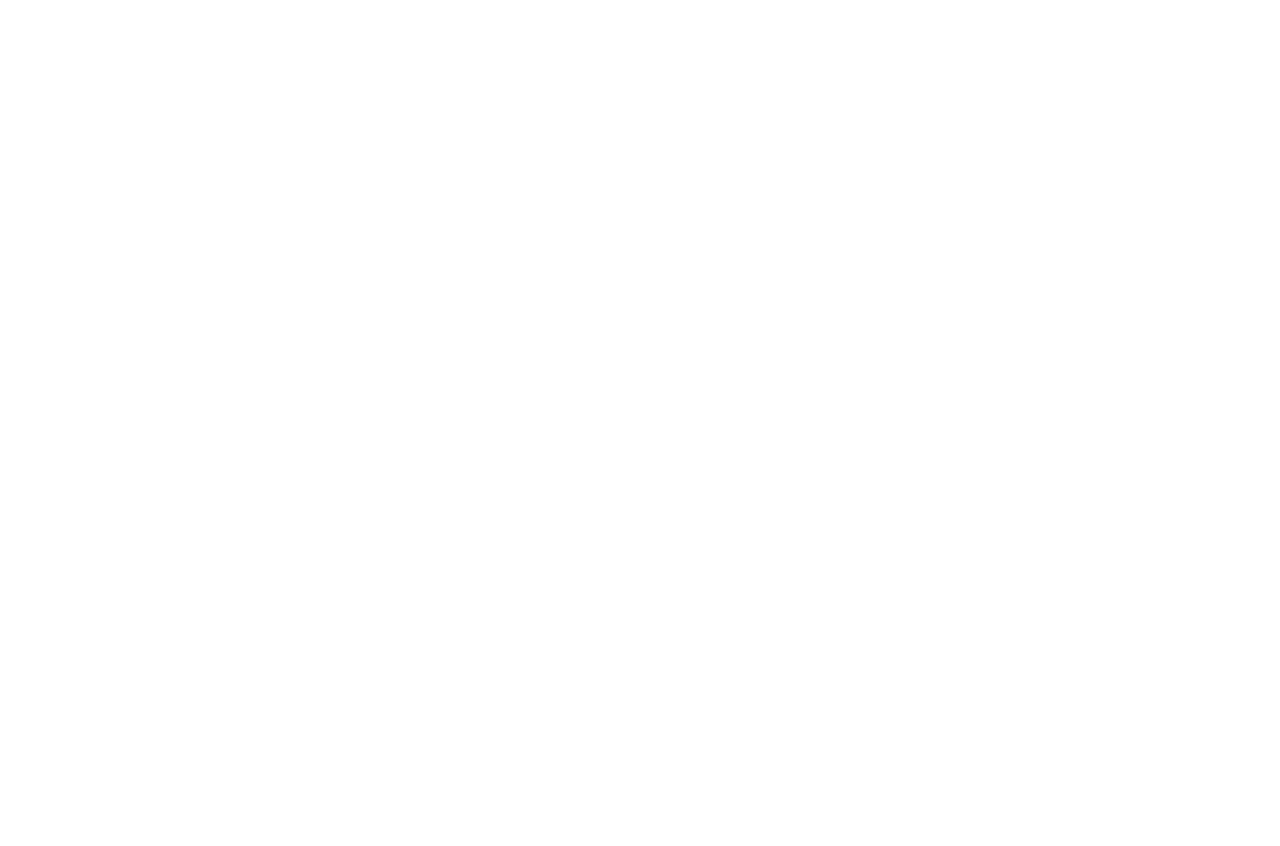Specify the bounding box coordinates of the area to click in order to execute this command: 'Access Audited Statement of Income & Expenditure in summarised form for the year 2015-16'. The coordinates should consist of four float numbers ranging from 0 to 1, and should be formatted as [left, top, right, bottom].

[0.42, 0.028, 0.662, 0.198]